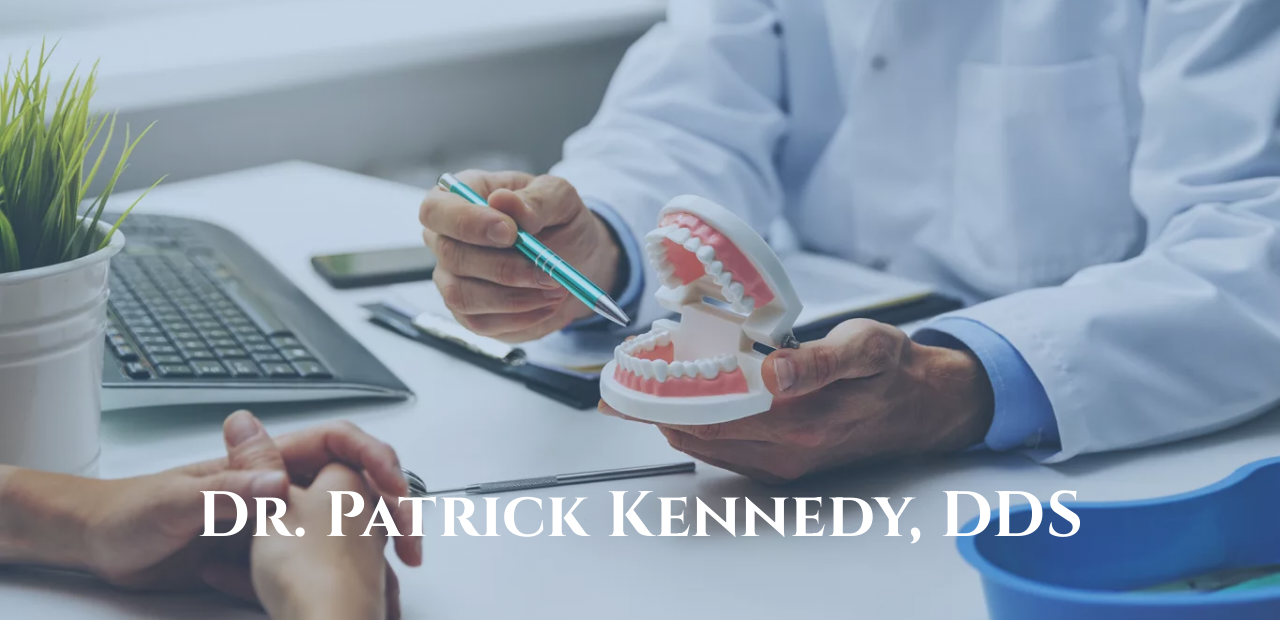Please answer the following question using a single word or phrase: 
What is the purpose of the potted plant?

add warmth